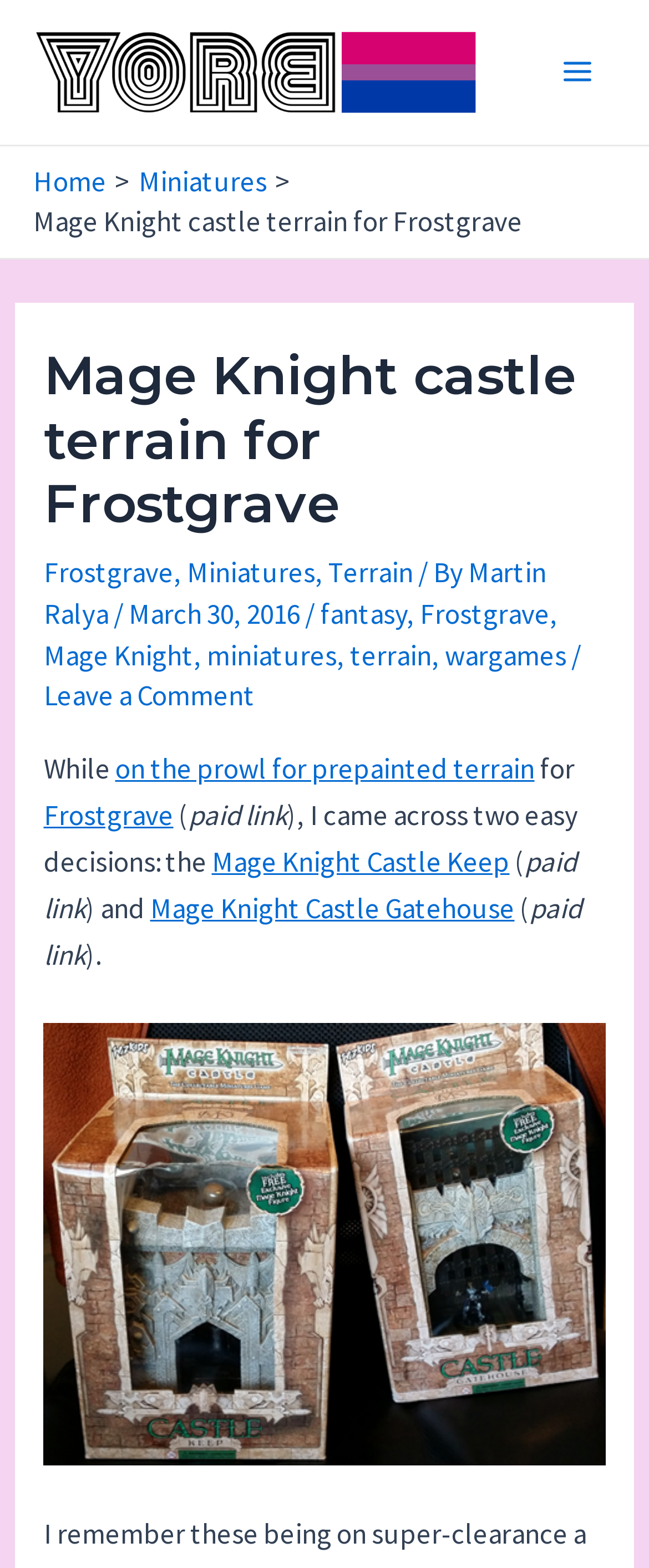Please provide a detailed answer to the question below by examining the image:
What is the category of the article?

The category of the article can be found in the header section of the webpage, where it is mentioned as 'fantasy', which is one of the links.